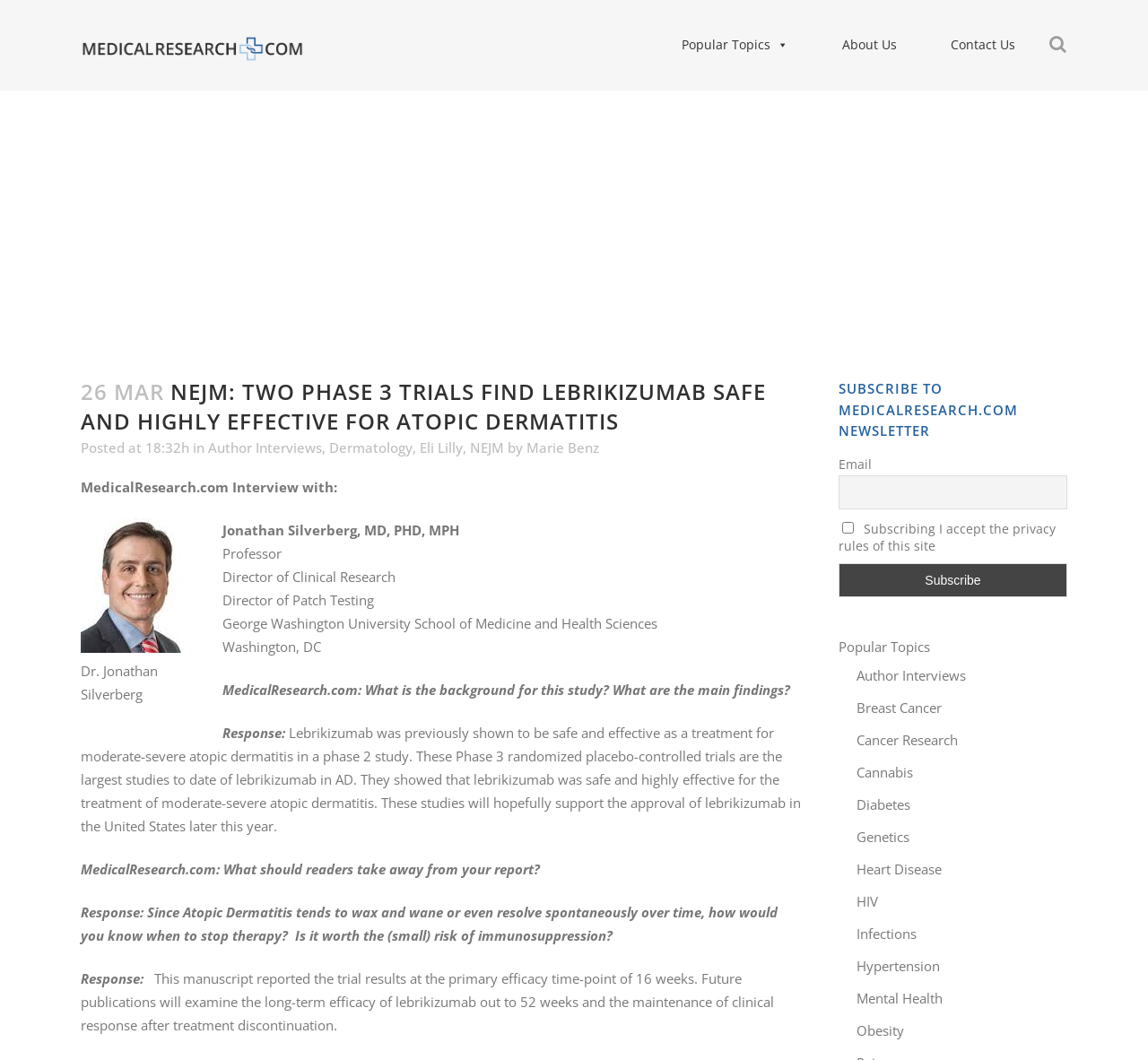What is the name of the professor interviewed? Based on the screenshot, please respond with a single word or phrase.

Jonathan Silverberg